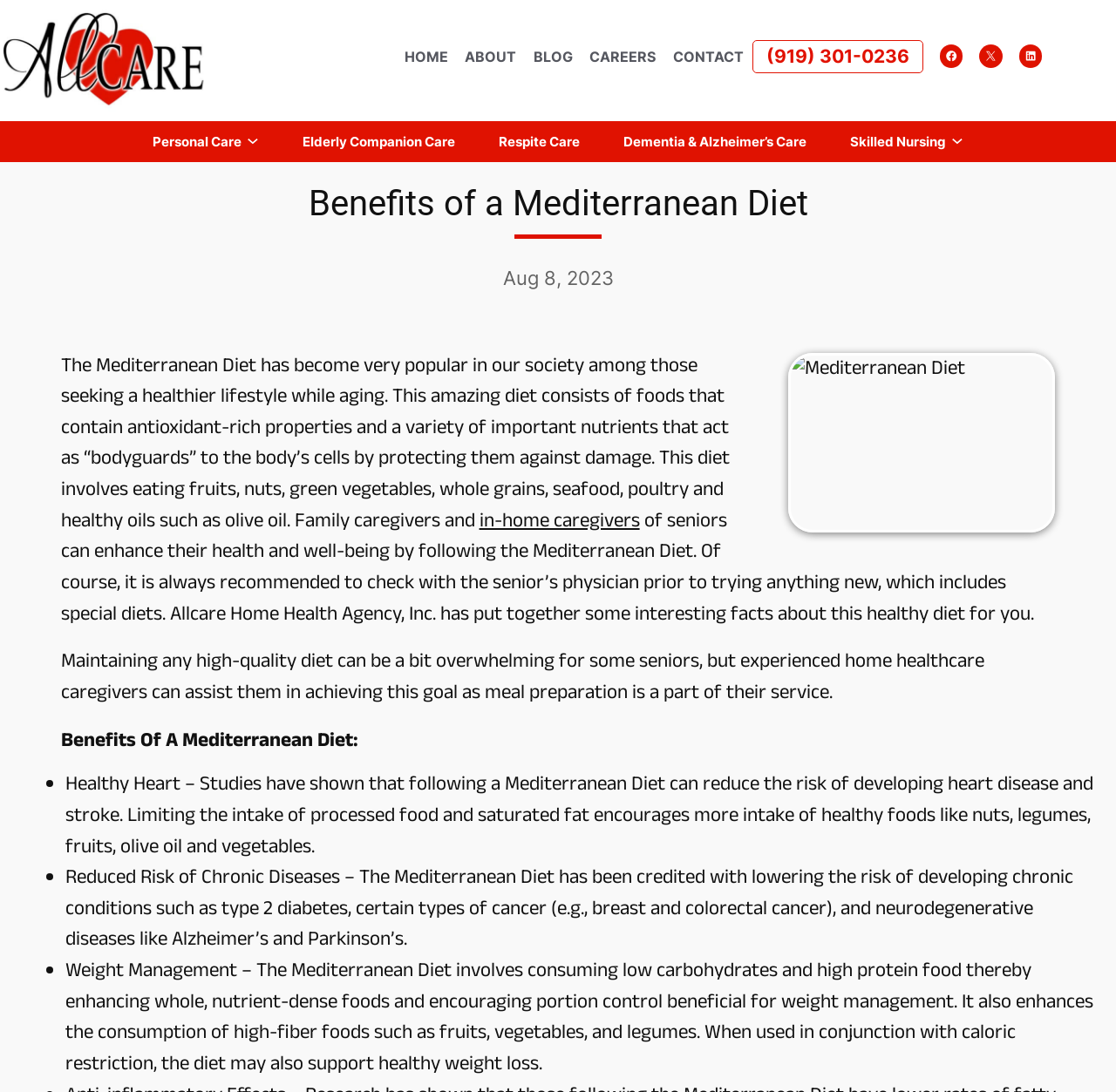What is the topic of the article?
Examine the image and give a concise answer in one word or a short phrase.

Mediterranean Diet